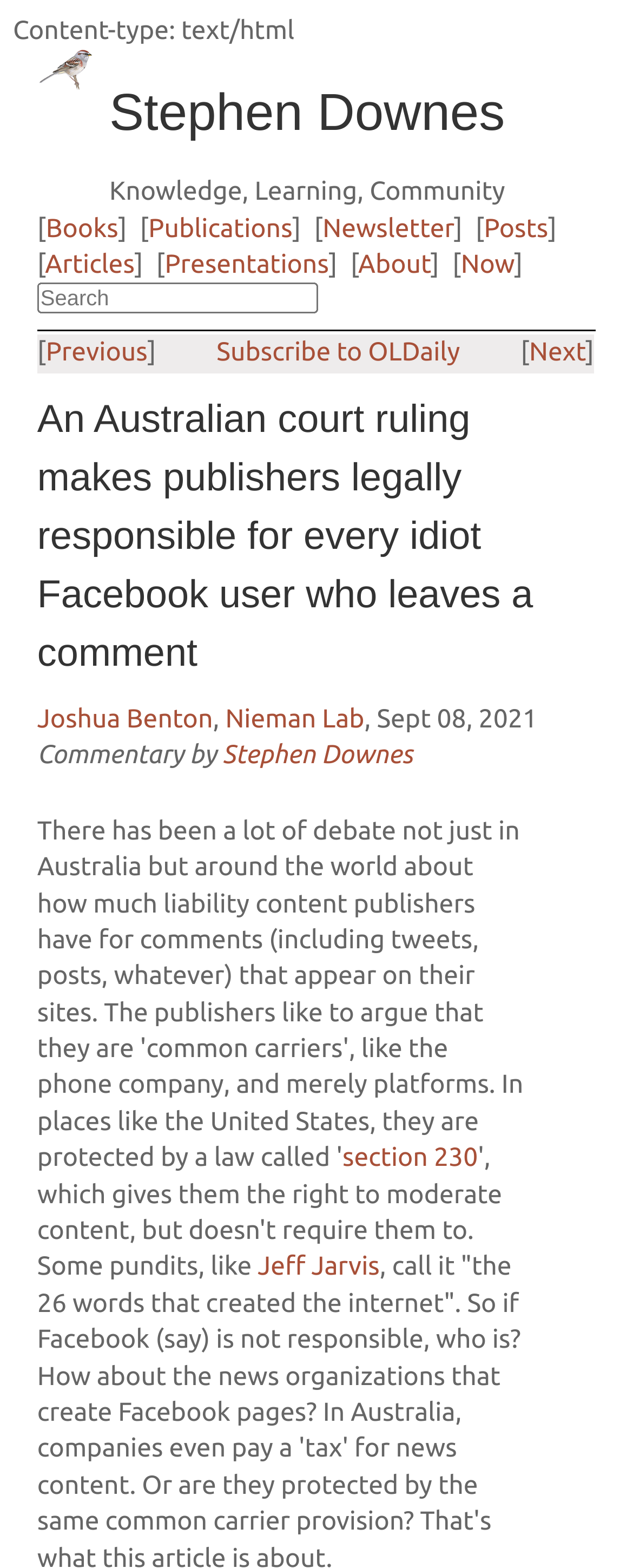Using the information in the image, could you please answer the following question in detail:
What is the section mentioned in the article?

I found the answer by looking at the link with the text 'section 230' which is located in the middle of the article, indicating that it is a section mentioned in the article.